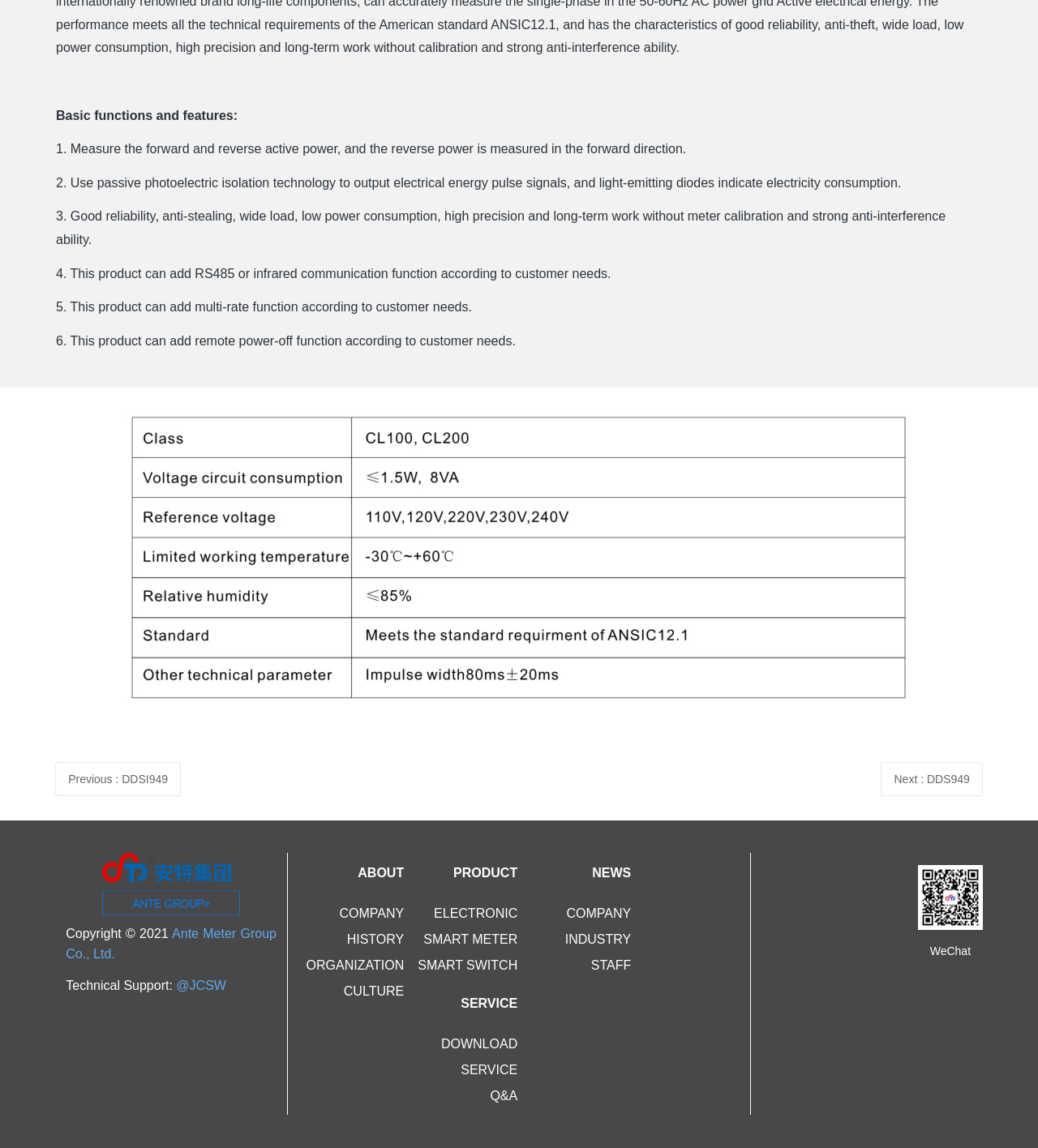Pinpoint the bounding box coordinates of the clickable area needed to execute the instruction: "Click on About Us". The coordinates should be specified as four float numbers between 0 and 1, i.e., [left, top, right, bottom].

None